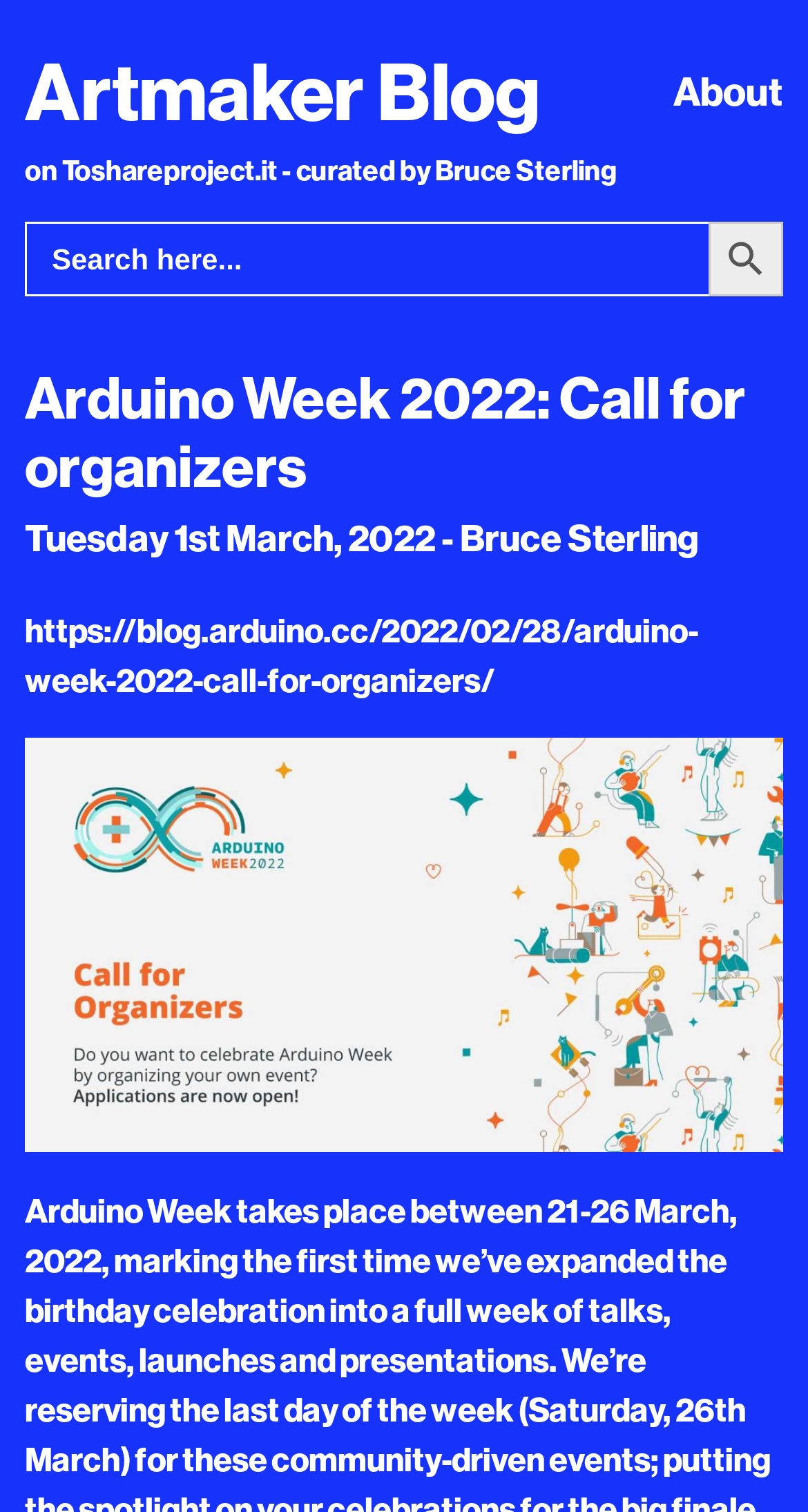Identify and provide the main heading of the webpage.

Arduino Week 2022: Call for organizers